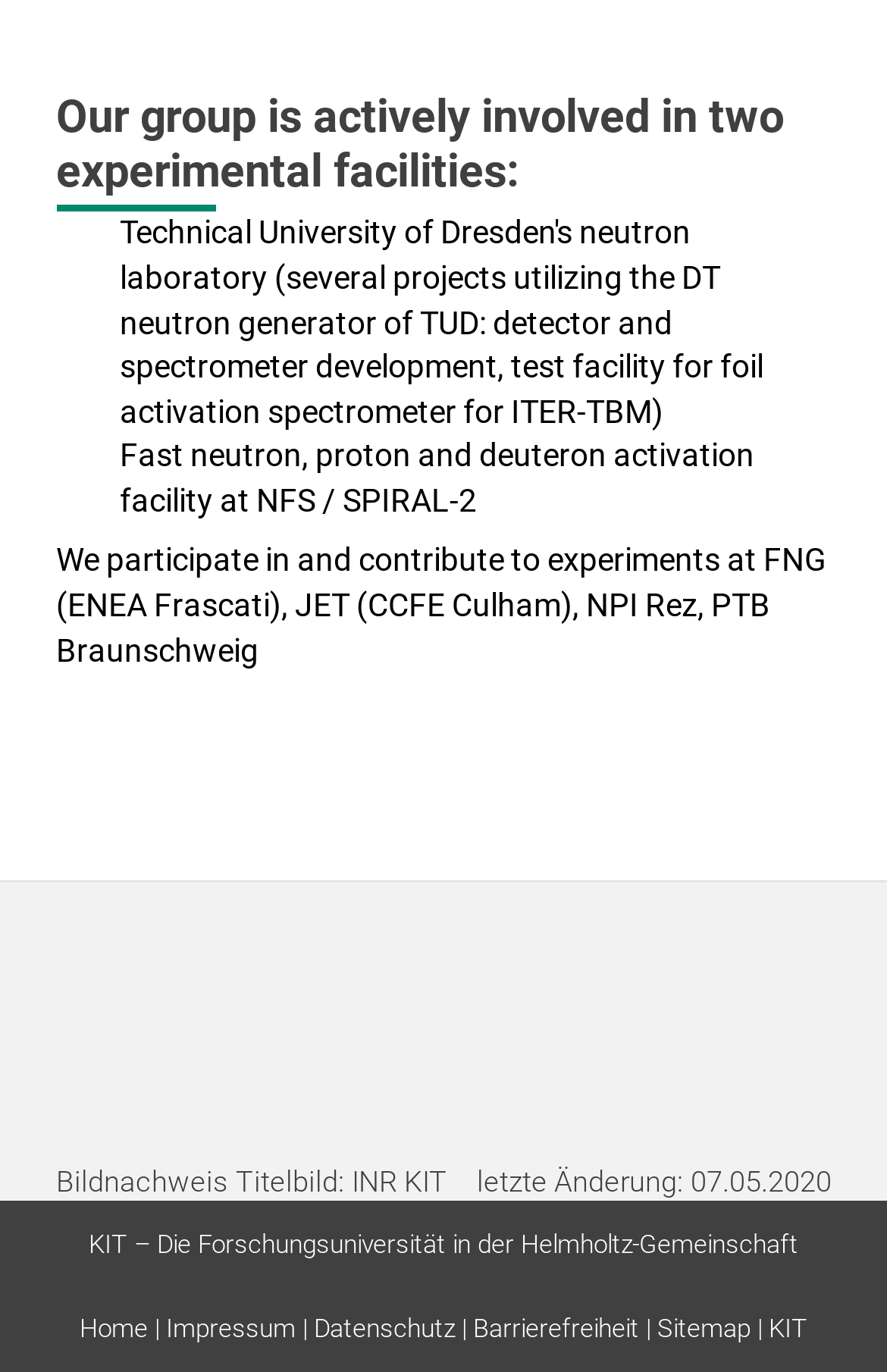What is the name of the facility mentioned at NFS / SPIRAL-2?
Answer the question with just one word or phrase using the image.

Fast neutron, proton and deuteron activation facility